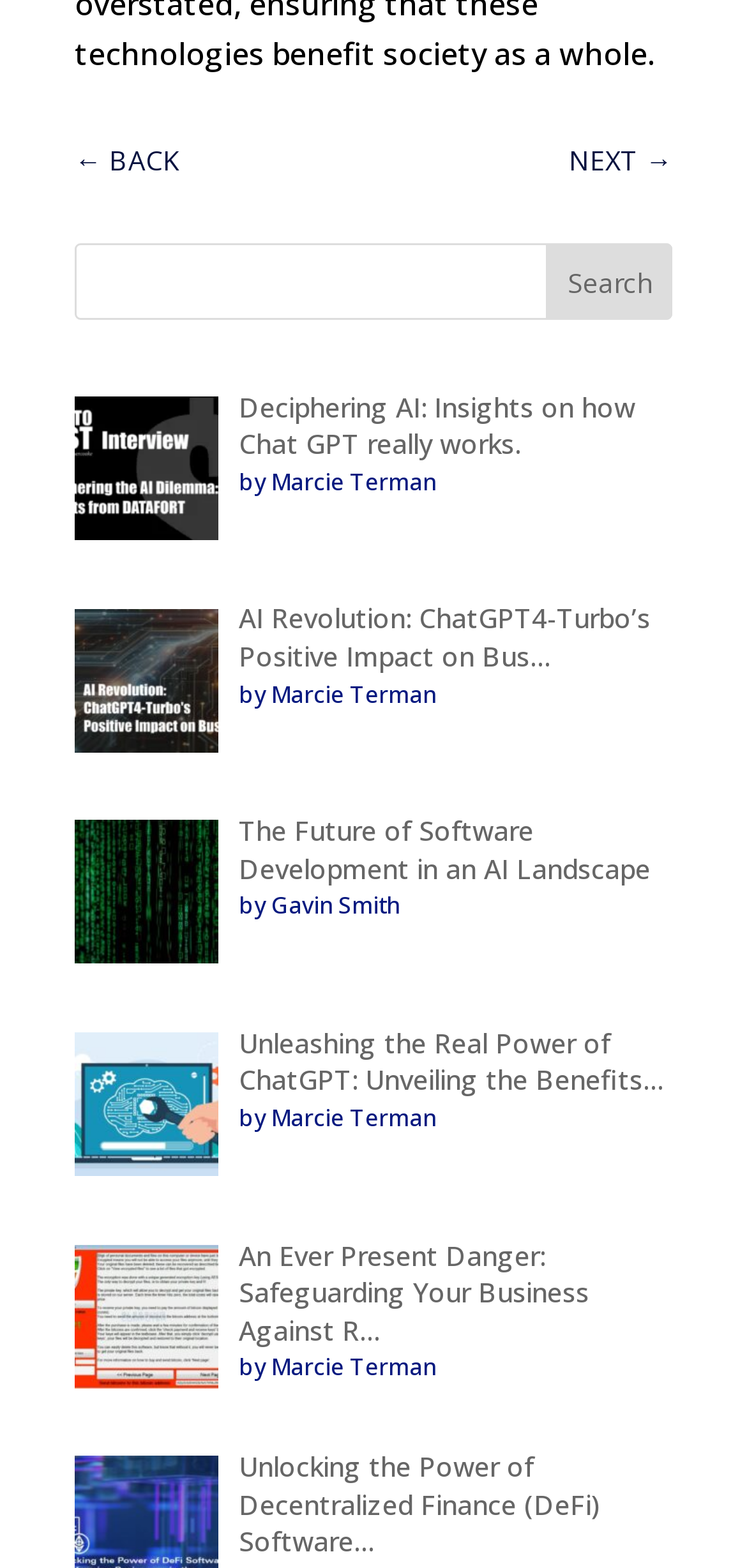Determine the bounding box coordinates for the region that must be clicked to execute the following instruction: "search".

[0.732, 0.155, 0.9, 0.204]